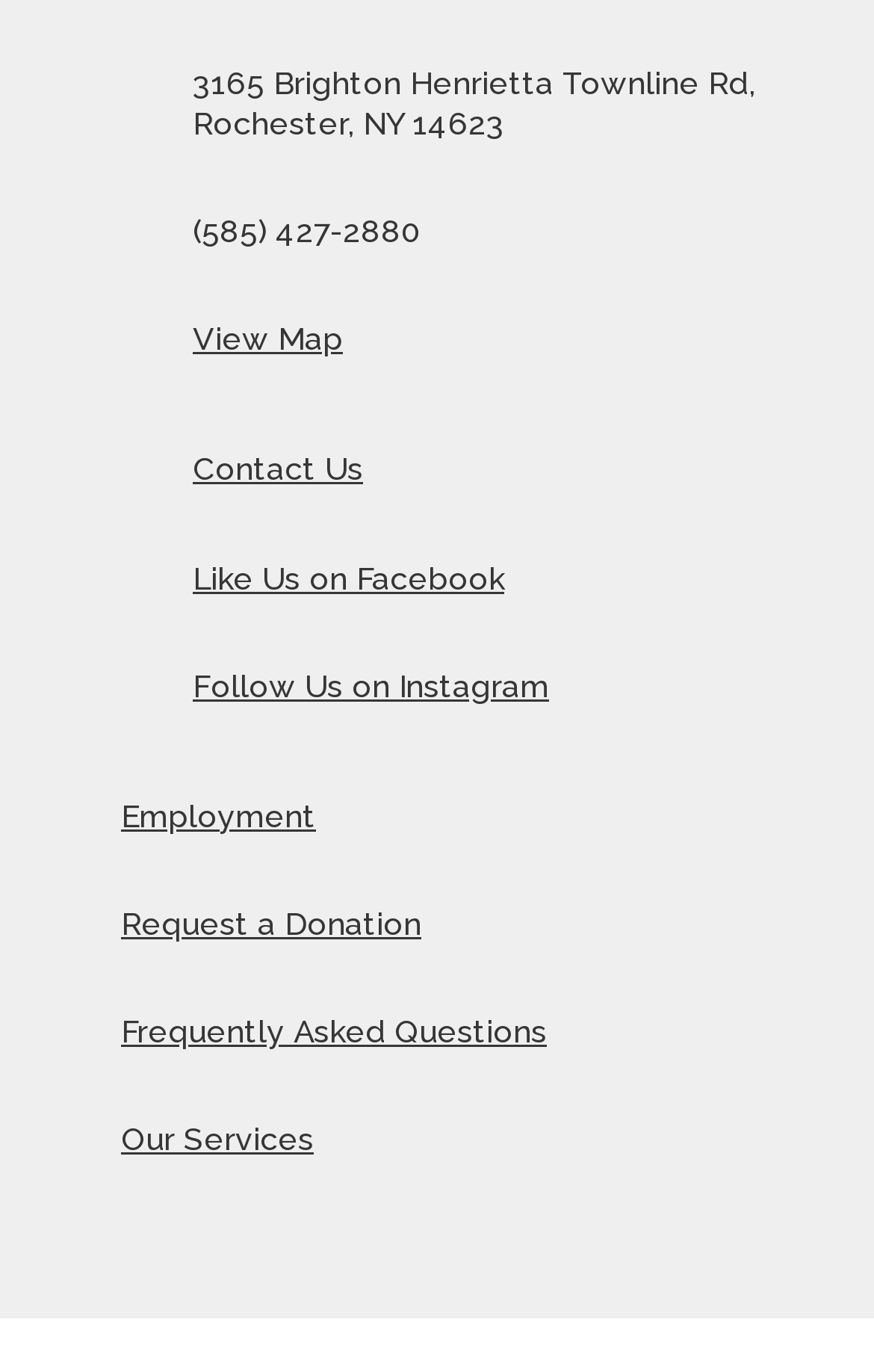Carefully examine the image and provide an in-depth answer to the question: What is the phone number of this location?

I found the phone number by looking at the second heading element on the webpage, which contains the text '(585) 427-2880'.